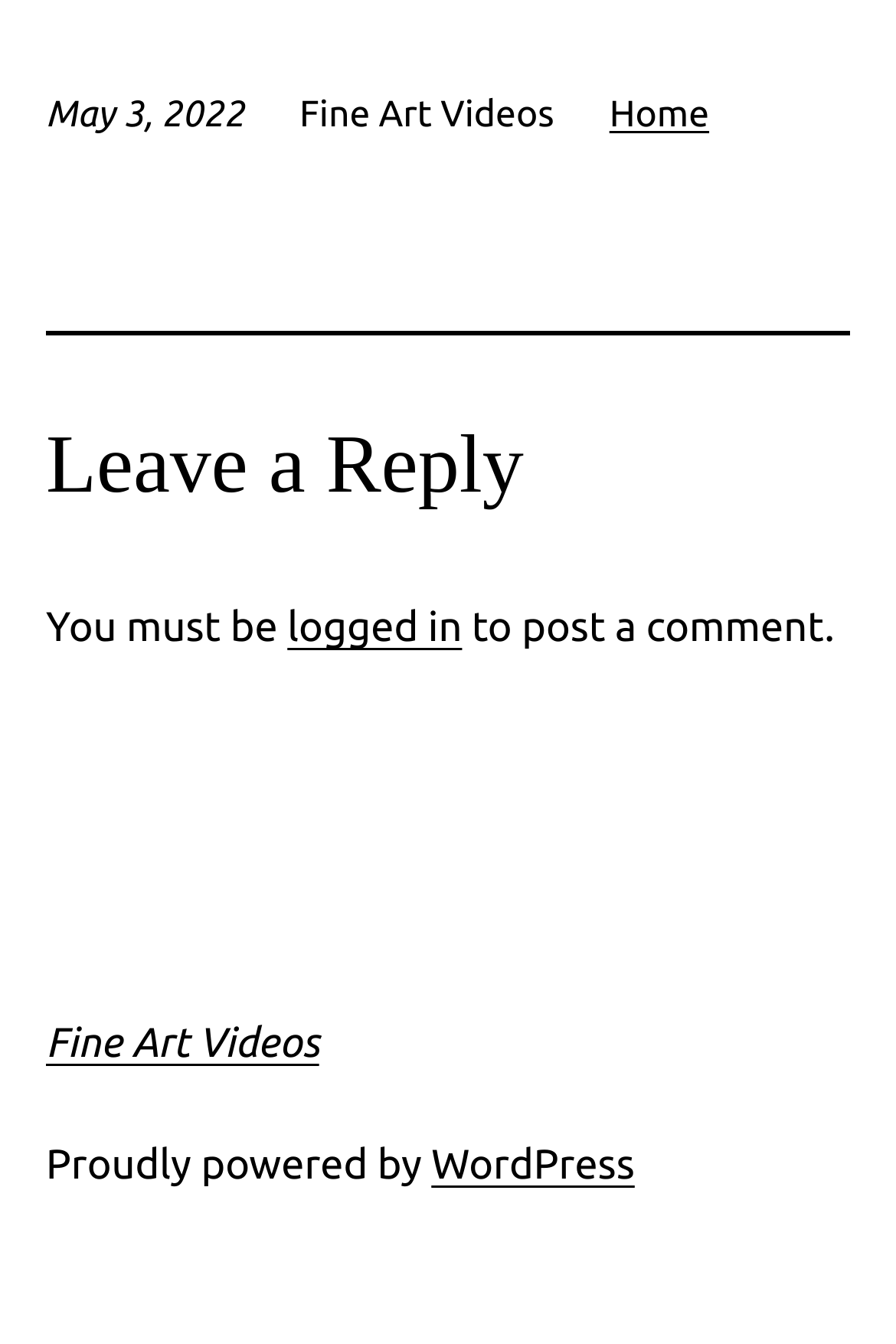What is the text above the separator?
Please answer the question as detailed as possible based on the image.

The text 'Fine Art Videos' is located above the horizontal separator on the webpage, which suggests that it might be a category or a title of the webpage.